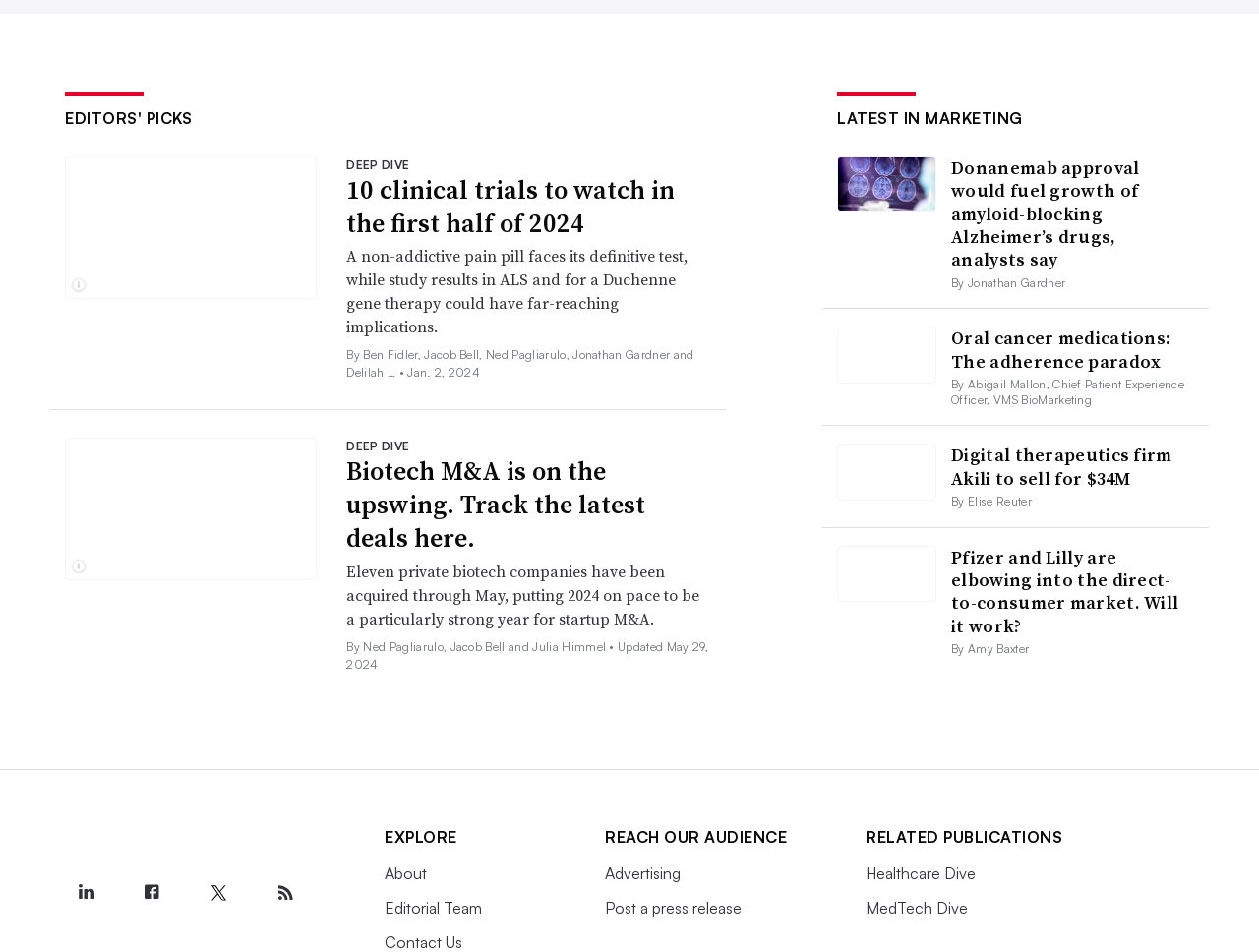Extract the bounding box coordinates for the HTML element that matches this description: "Advertising". The coordinates should be four float numbers between 0 and 1, i.e., [left, top, right, bottom].

[0.481, 0.907, 0.541, 0.927]